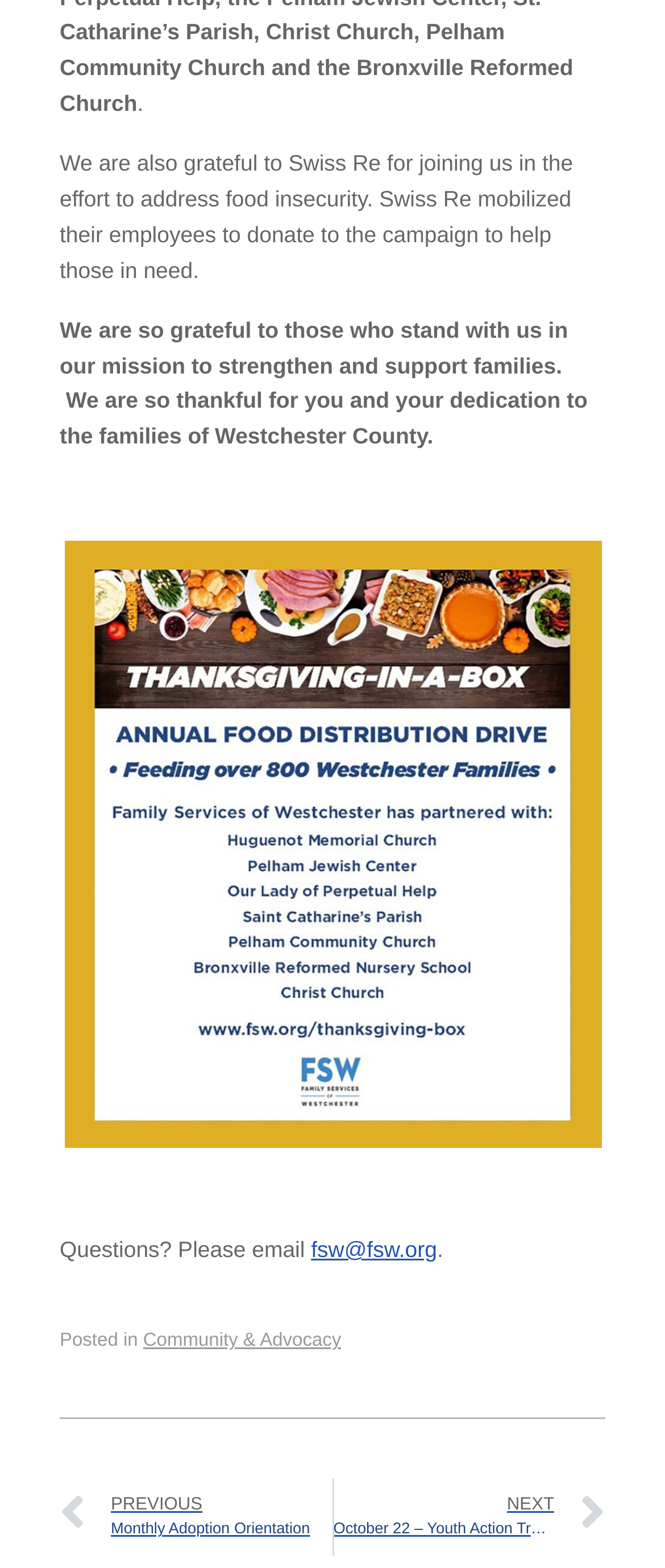What is the organization grateful to?
Look at the screenshot and provide an in-depth answer.

The organization is grateful to Swiss Re for joining them in the effort to address food insecurity, as mentioned in the StaticText element with bounding box coordinates [0.09, 0.096, 0.862, 0.18].